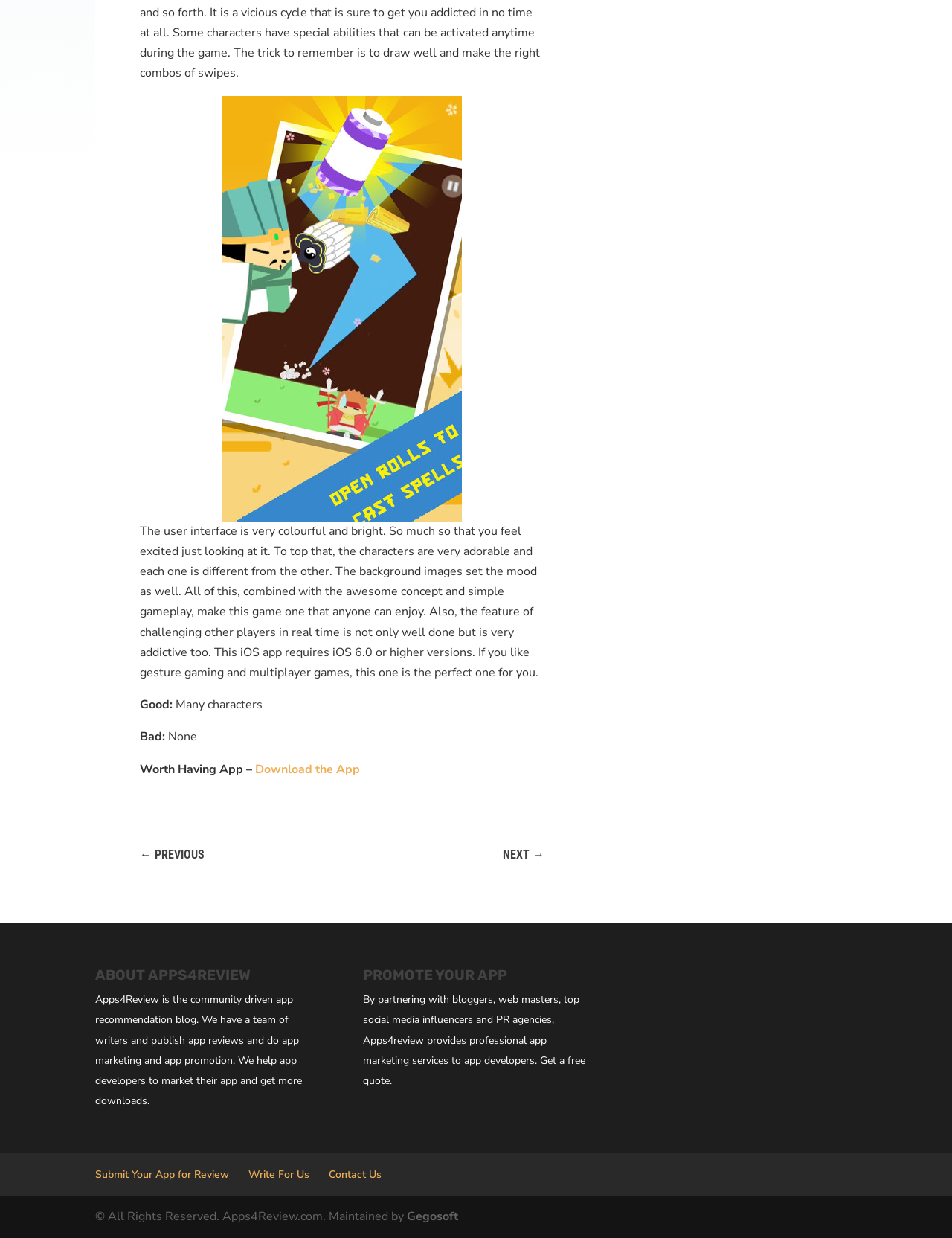Locate the bounding box coordinates of the element that should be clicked to execute the following instruction: "Download the App".

[0.268, 0.614, 0.378, 0.628]